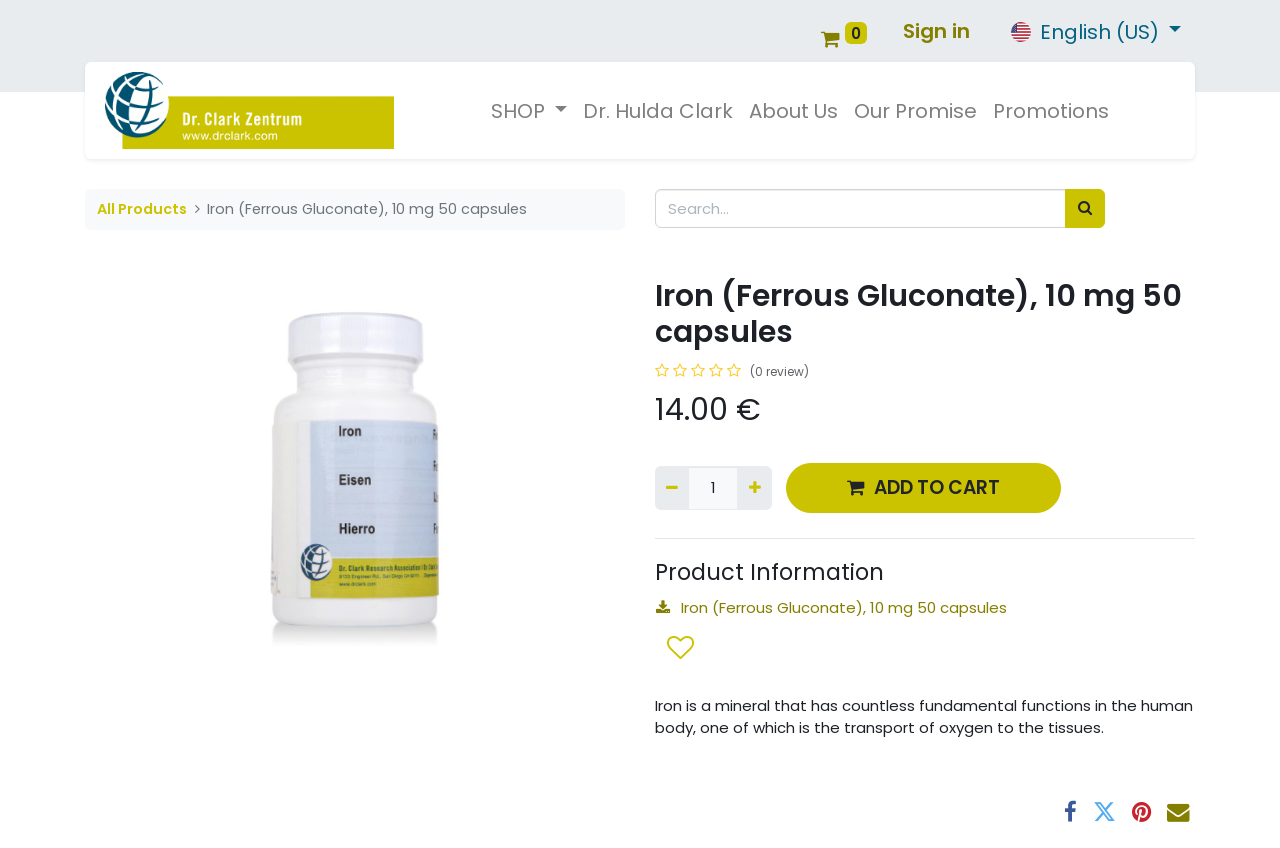Based on the image, give a detailed response to the question: What is the price of the product?

I found the price of the product by looking at the heading element that contains the price information, which is '14.00 €'. This element is located below the product image and above the 'Add to cart' button.